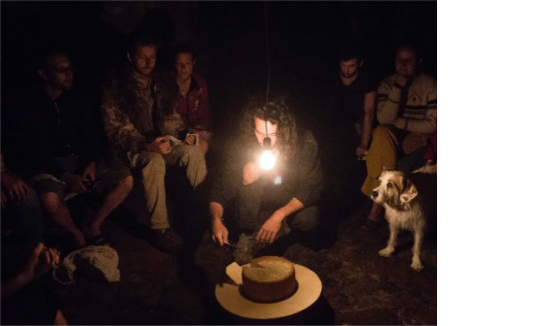Refer to the screenshot and answer the following question in detail:
What is the source of light in the scene?

The gentle glow that casts shadows across the faces of the participants comes from a light held by the person hunched over at the center of the circle, which illuminates their focused expression.